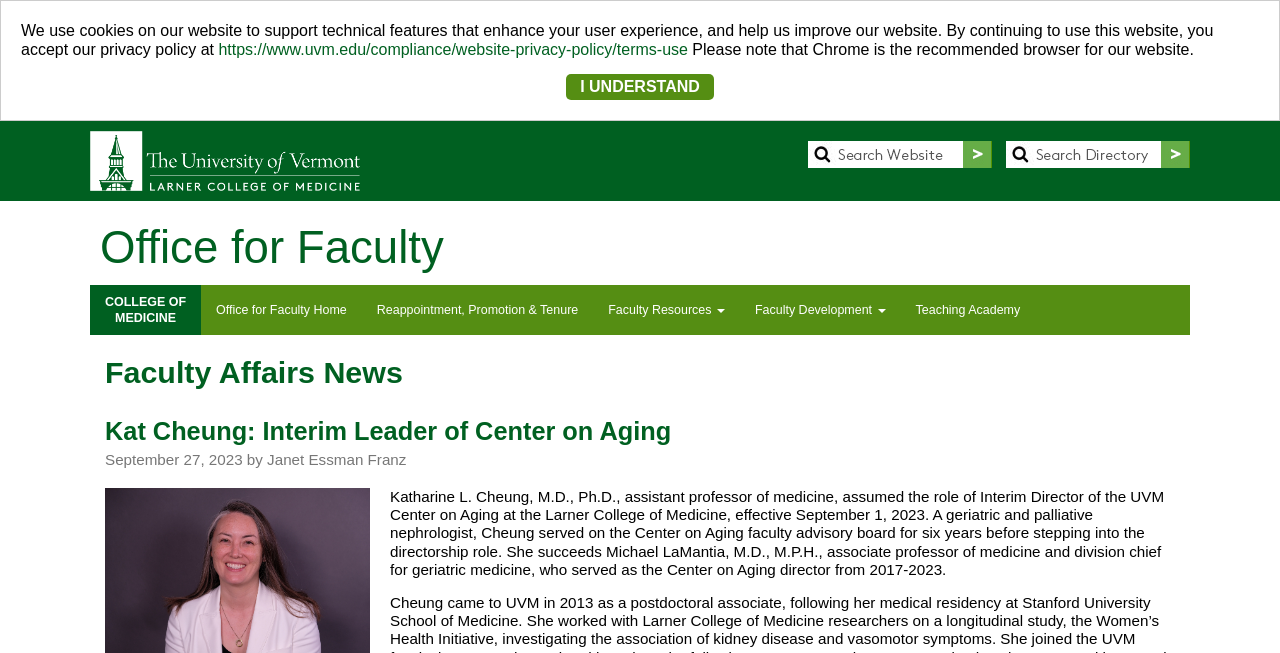Please identify the bounding box coordinates of the region to click in order to complete the given instruction: "Learn about Kat Cheung". The coordinates should be four float numbers between 0 and 1, i.e., [left, top, right, bottom].

[0.082, 0.637, 0.918, 0.691]